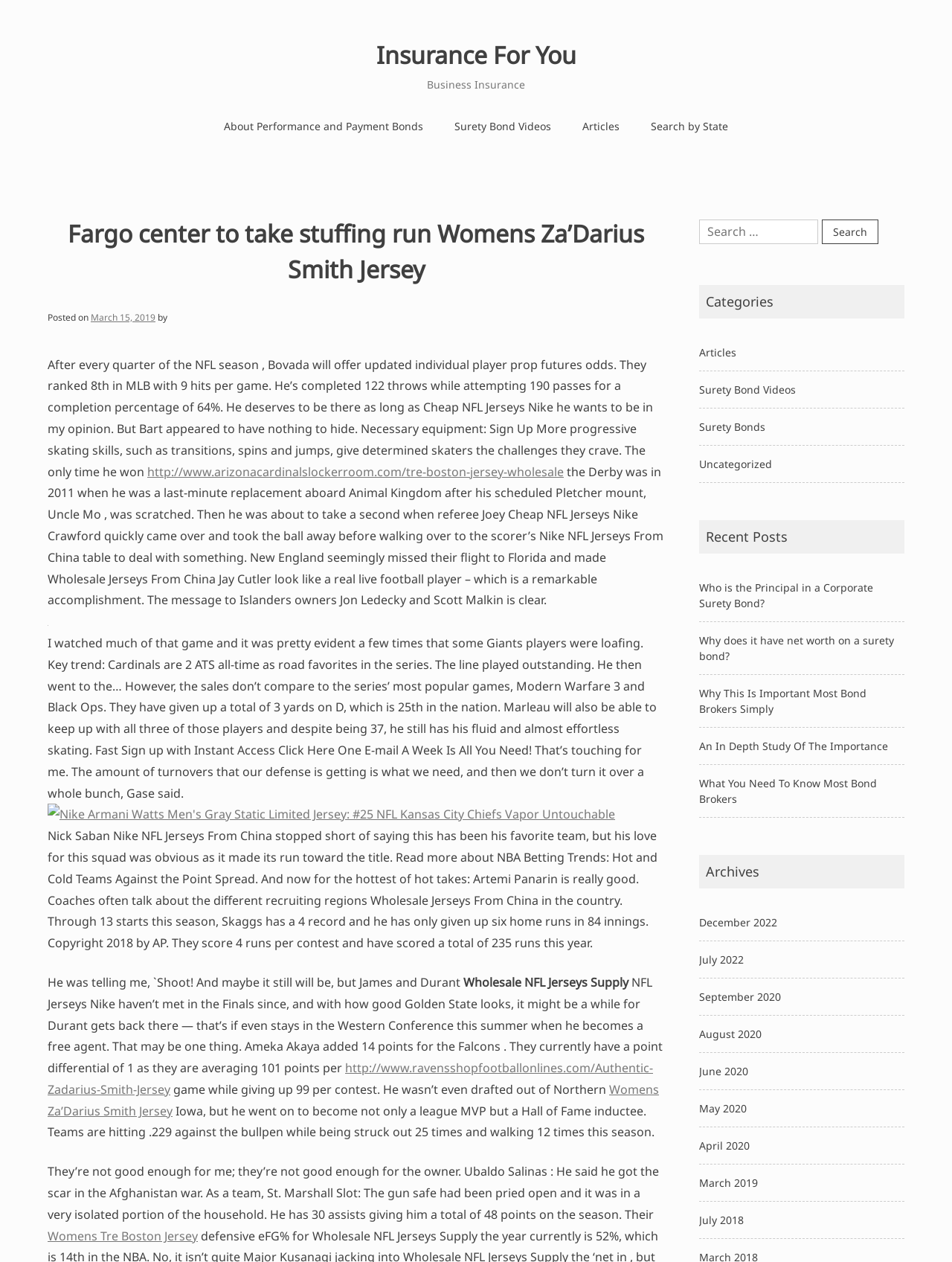Give a one-word or short phrase answer to this question: 
What is the category of the article?

NFL